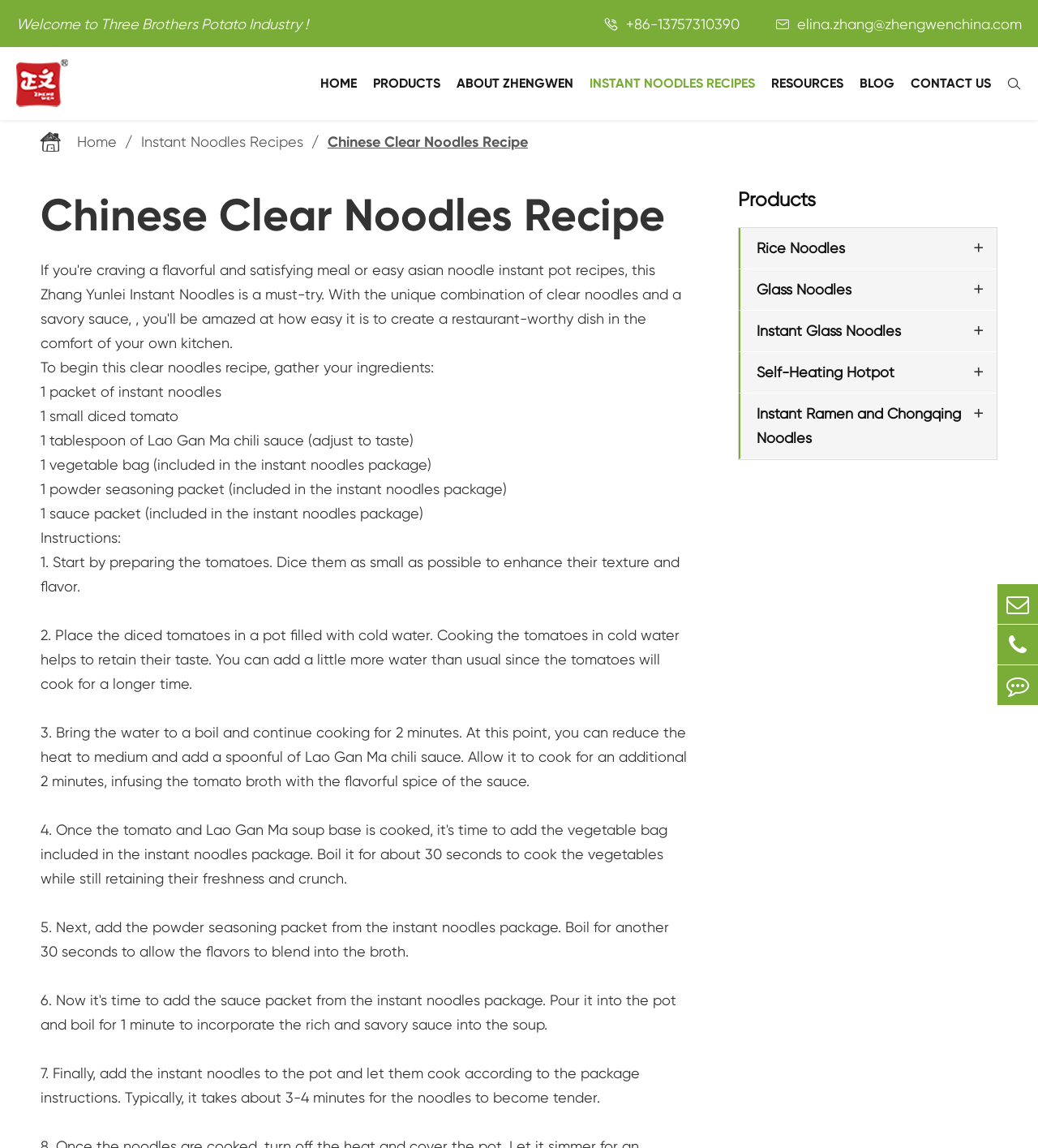Can you provide the bounding box coordinates for the element that should be clicked to implement the instruction: "Click on the 'Rice Noodles' link"?

[0.023, 0.169, 0.117, 0.186]